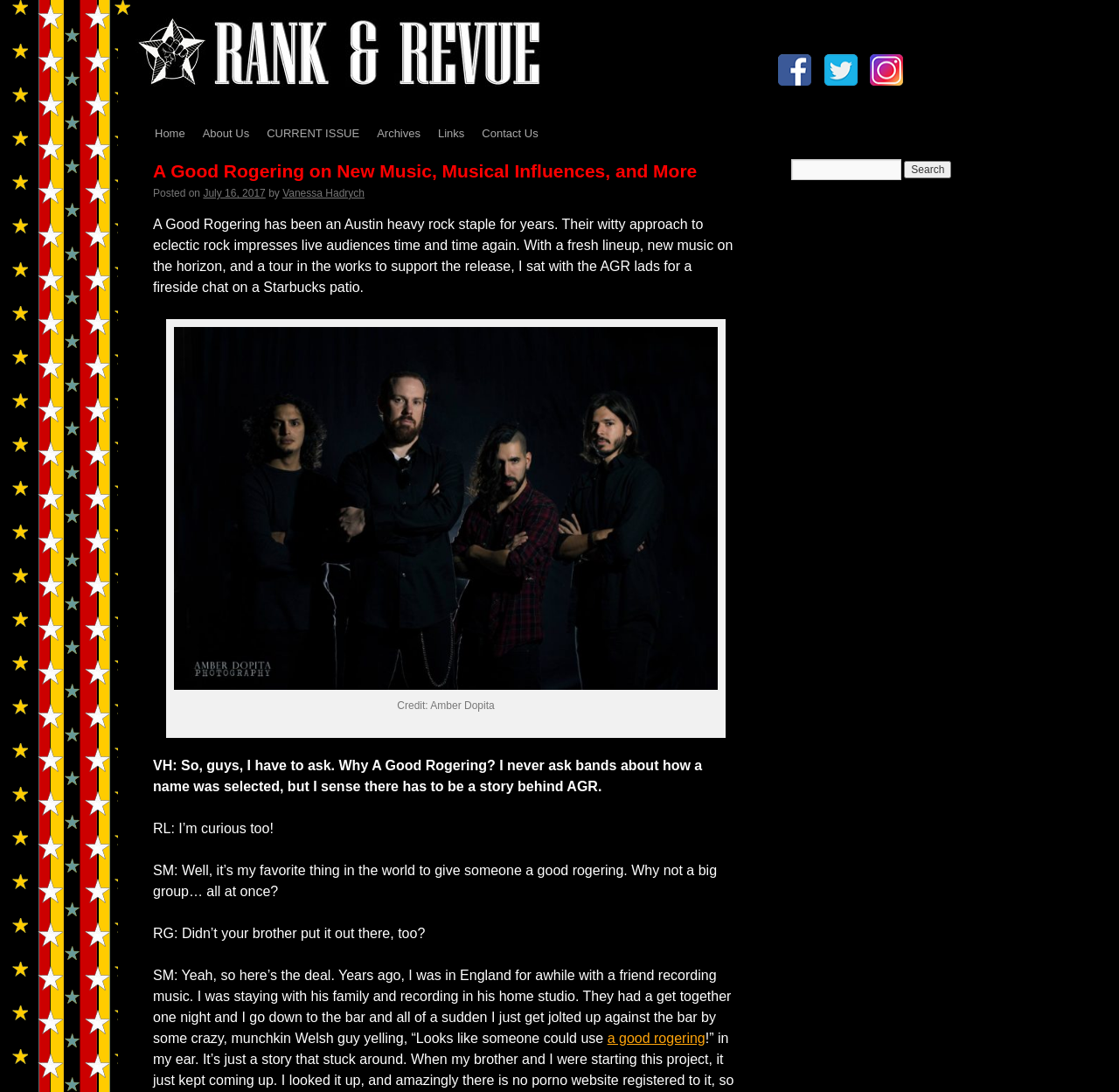What is the name of the photographer credited in the article?
Carefully analyze the image and provide a thorough answer to the question.

The name of the photographer credited in the article is mentioned in the text as 'Credit: Amber Dopita', which appears to be a credit for a photo used in the article.